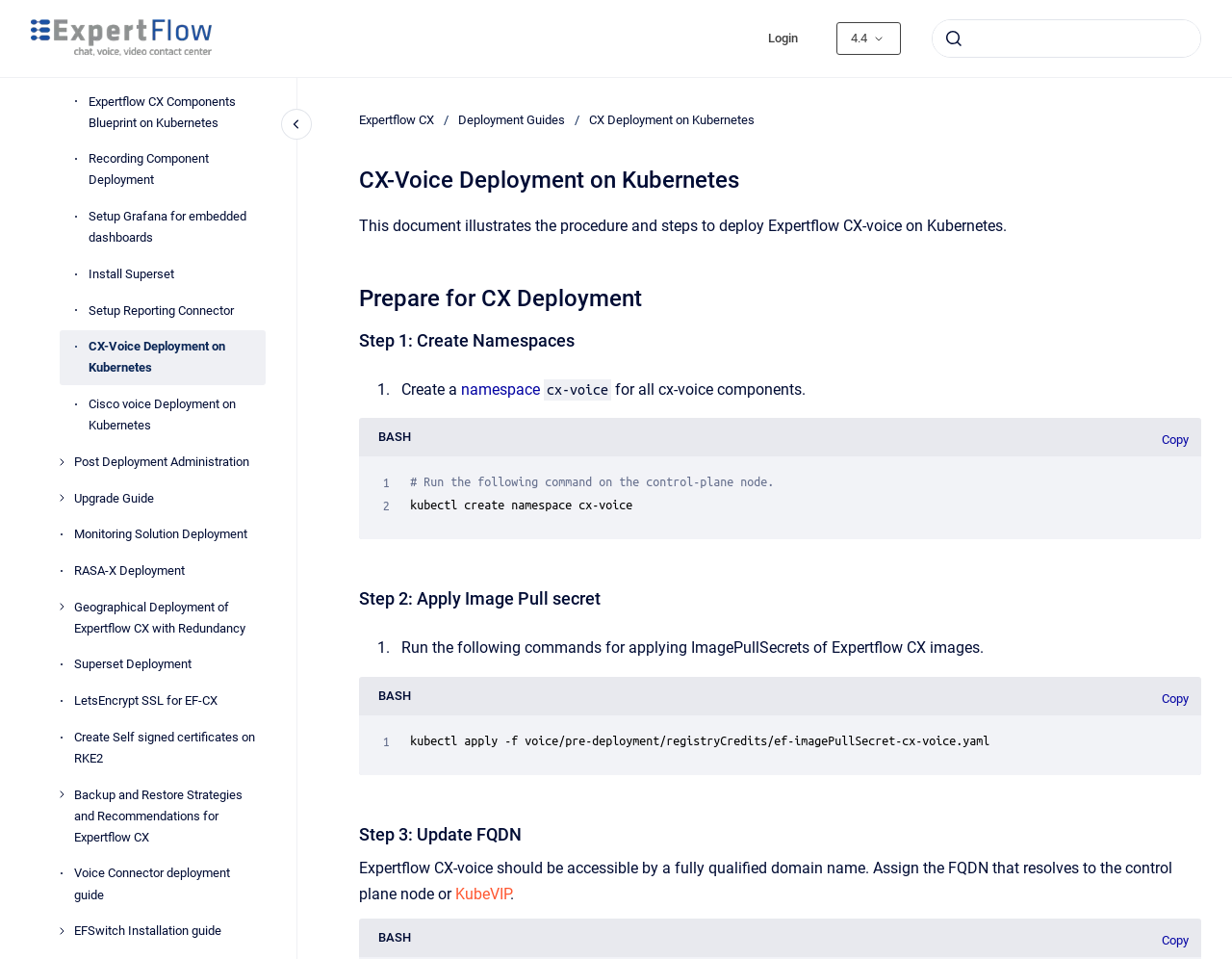Present a detailed account of what is displayed on the webpage.

This webpage is a deployment guide for Expertflow CX-voice on Kubernetes. At the top, there are links to the homepage and login, as well as a page version indicator. A search bar is located on the right side of the top section.

Below the top section, there is a list of links to various deployment guides, including the current page, CX-Voice Deployment on Kubernetes. These links are organized into categories, such as Post Deployment Administration, Upgrade Guide, and Monitoring Solution Deployment.

The main content of the page is divided into sections, each with a heading and a series of steps to follow. The first section, Prepare for CX Deployment, provides an overview of the deployment process. The subsequent sections, Step 1: Create Namespaces, Step 2: Apply Image Pull secret, and Step 3: Update FQDN, provide detailed instructions for each step, including code snippets and commands to run.

Each step is numbered and includes a brief description of the task, followed by a code block or command to execute. There are also buttons to copy the code or command to the clipboard. The code blocks are formatted with line numbers and syntax highlighting.

Throughout the page, there are also links to related topics, such as namespace creation and image pull secrets. The page provides a comprehensive guide to deploying Expertflow CX-voice on Kubernetes, with clear instructions and code examples to follow.